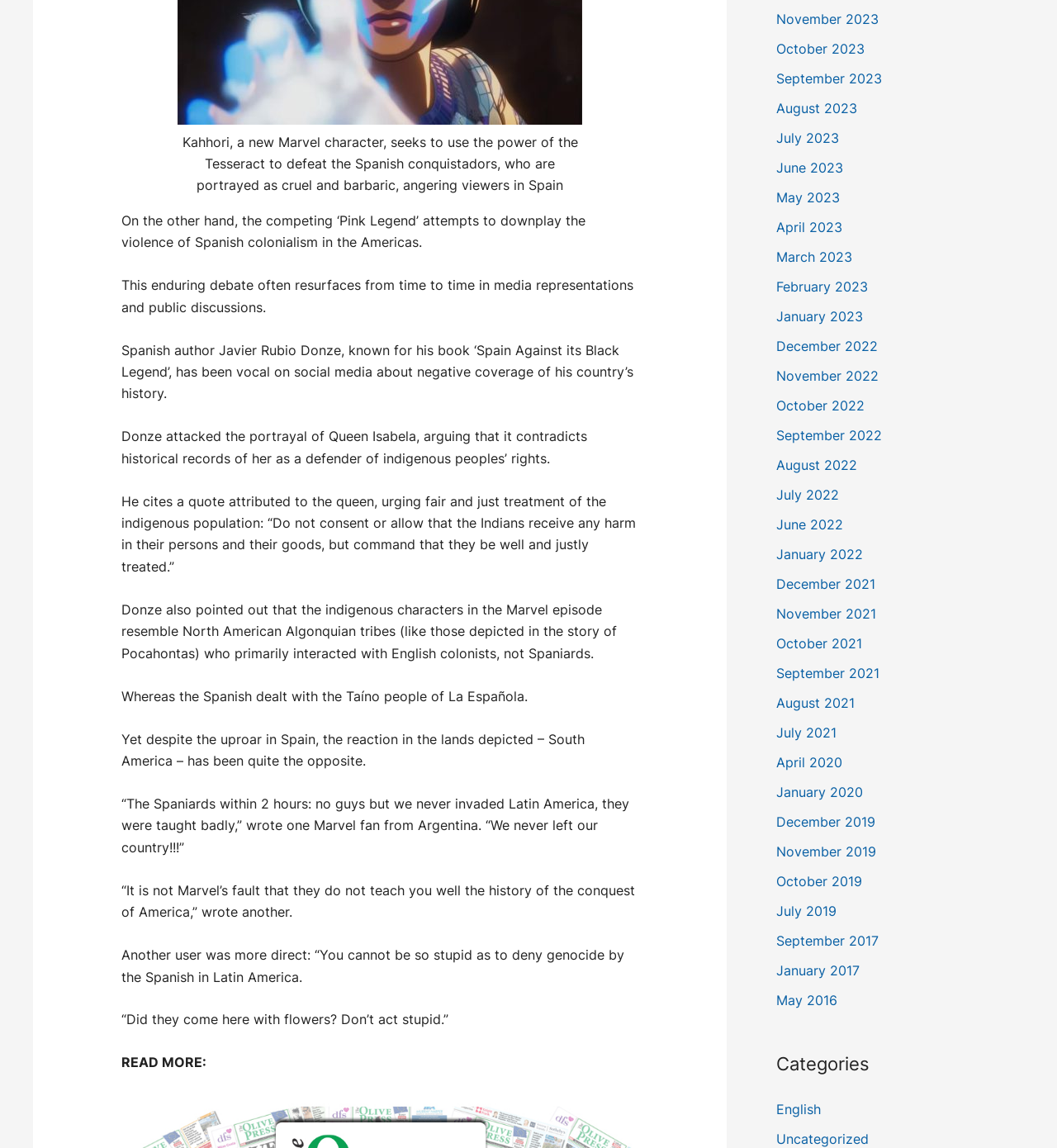Please give the bounding box coordinates of the area that should be clicked to fulfill the following instruction: "Read more about the article". The coordinates should be in the format of four float numbers from 0 to 1, i.e., [left, top, right, bottom].

[0.115, 0.918, 0.195, 0.933]